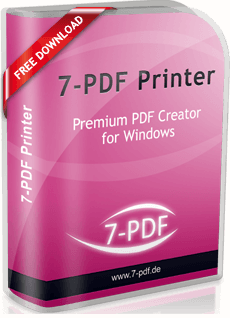What is the purpose of the software?
Use the image to give a comprehensive and detailed response to the question.

The caption states 'Premium PDF Creator for Windows' below the product name, emphasizing the software's capabilities and purpose, which is to create high-quality PDF files on the Windows operating system.